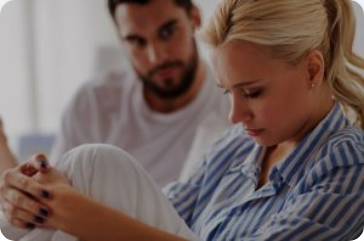Explain the image thoroughly, highlighting all key elements.

The image depicts an emotionally charged moment between a couple seated in a softly lit room. The woman, with blonde hair styled into a loose ponytail, is dressed in a blue and white striped shirt. She appears contemplative and distressed, looking down with her arms wrapped around her knees, suggesting feelings of sadness or introspection. 

In contrast, the man beside her, wearing a plain white t-shirt, observes her with a concerned expression, indicating a desire to connect or support her in this vulnerable moment. The atmosphere in the image hints at complex emotional dynamics, possibly reflective of the challenges described in the accompanying article titled "3 Harsh Facts About Long-distance Relationships," which explores the difficulties and expectations often faced in such situations. The image encapsulates a sense of tension and intimacy, highlighting the struggle for understanding and communication within a romantic relationship.